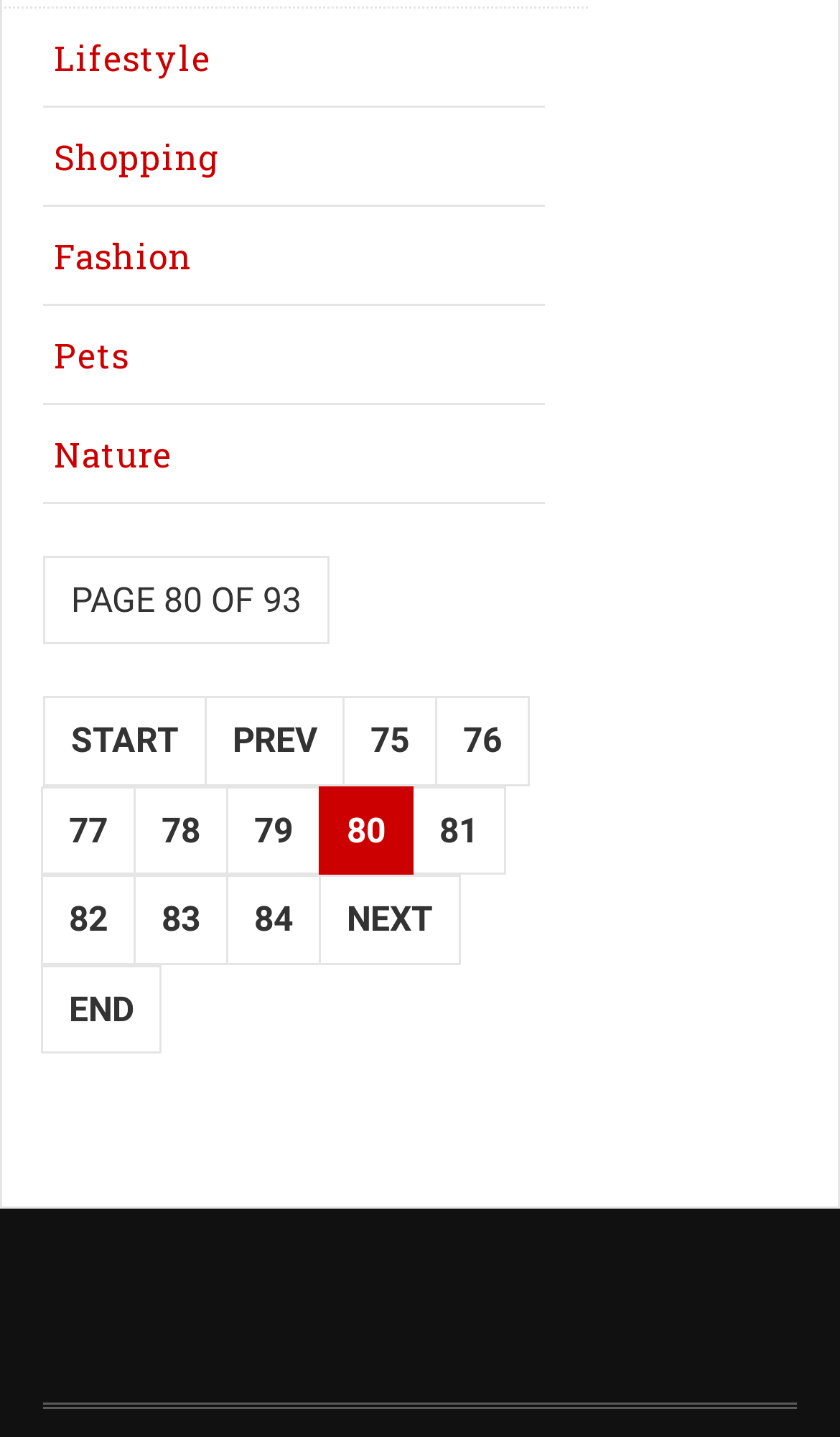Identify the coordinates of the bounding box for the element that must be clicked to accomplish the instruction: "go to next page".

[0.379, 0.609, 0.549, 0.671]